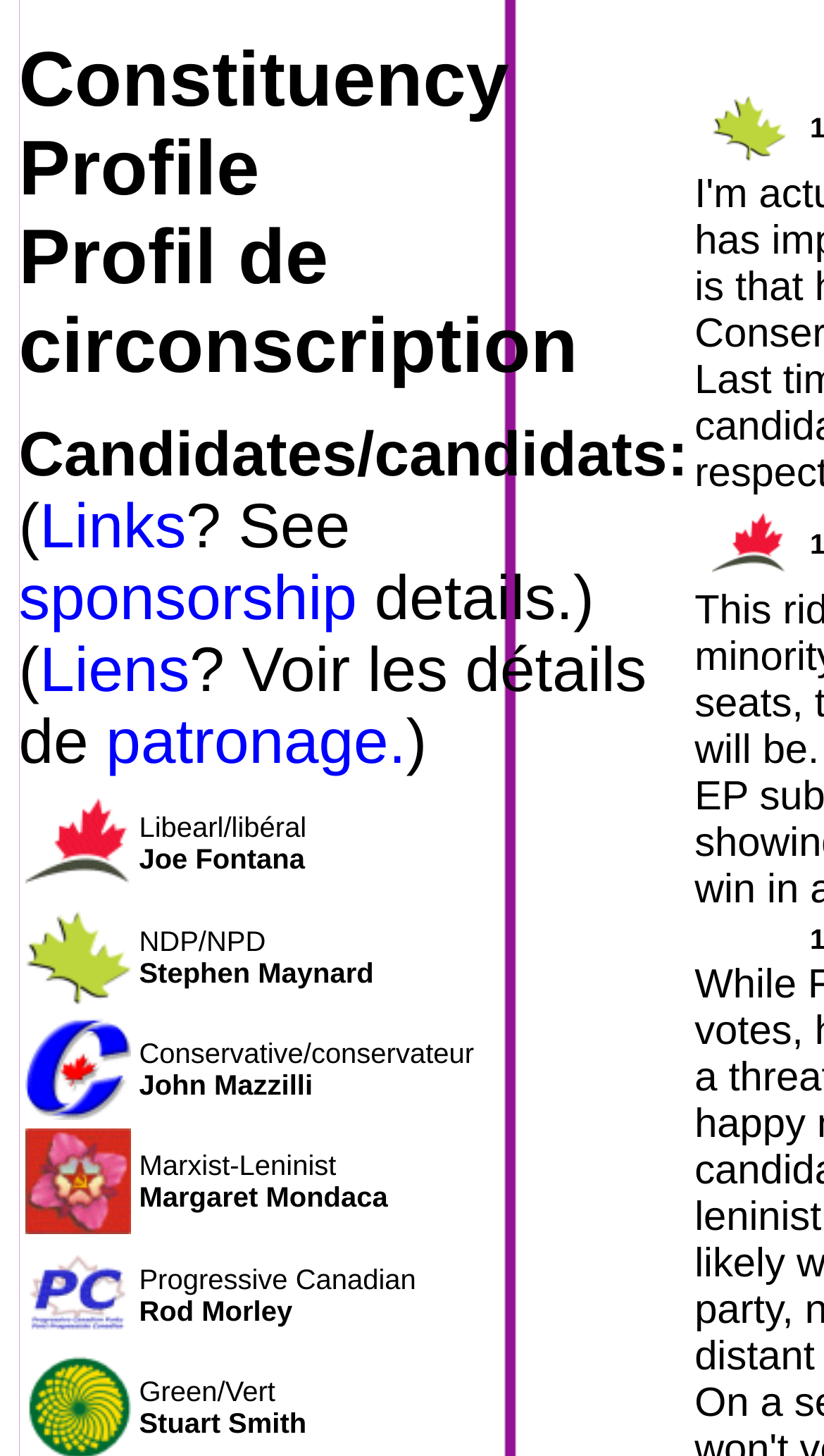Find the bounding box of the web element that fits this description: "sponsorship".

[0.023, 0.387, 0.433, 0.435]